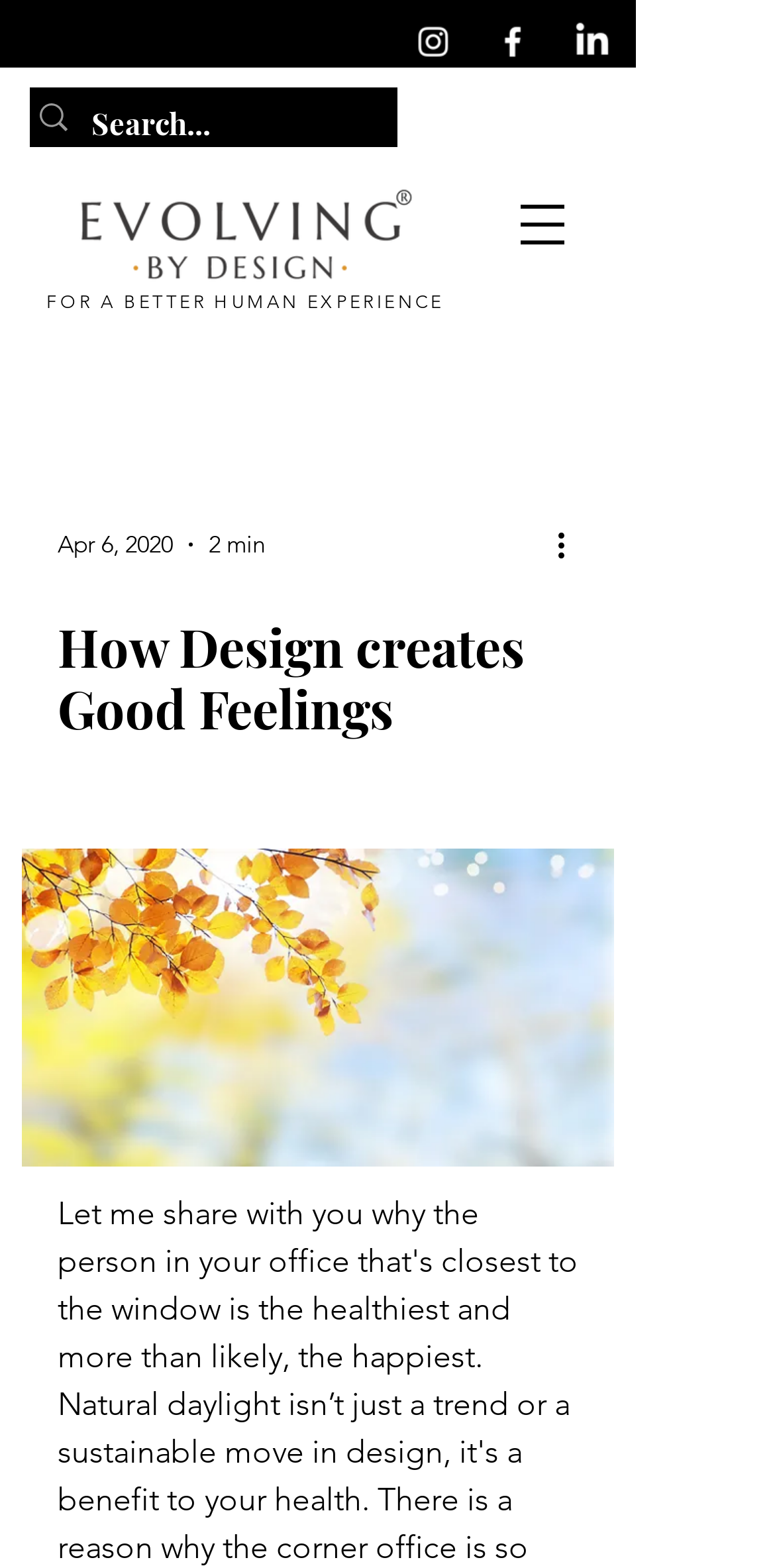What is the duration of the article?
Please look at the screenshot and answer using one word or phrase.

2 min